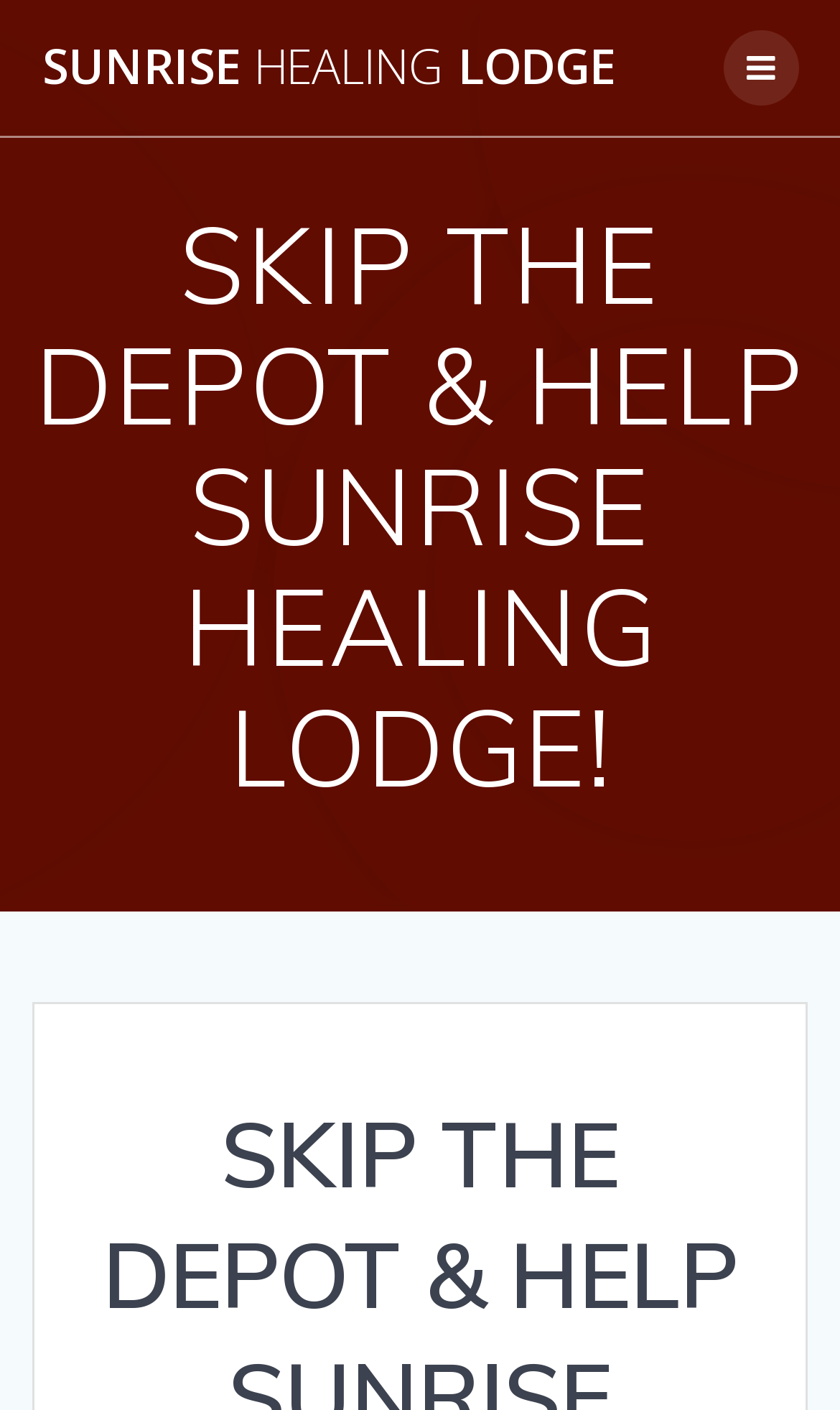Please determine the heading text of this webpage.

SKIP THE DEPOT & HELP SUNRISE HEALING LODGE!